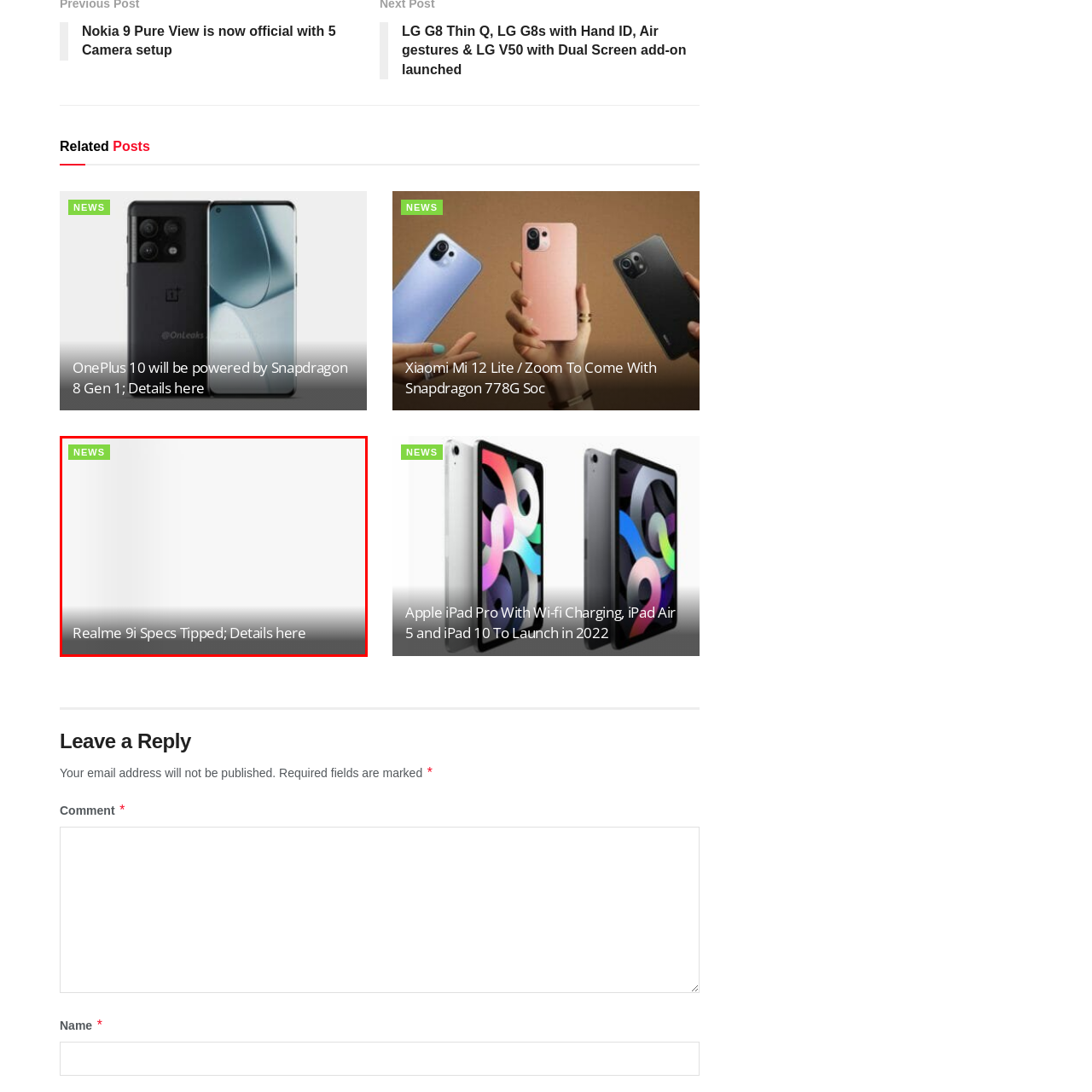Create an extensive description for the image inside the red frame.

The image showcases a news section focused on the specifications of the Realme 9i smartphone. At the top left, a vibrant green badge labeled "NEWS" indicates the category of the content. The lower part of the image features a prominent heading that reads "Realme 9i Specs Tipped; Details here," suggesting that the article will provide insights into the device's anticipated features and specifications. This visual serves as an engaging introduction to the latest information regarding the Realme 9i, attracting readers interested in smartphone innovations.